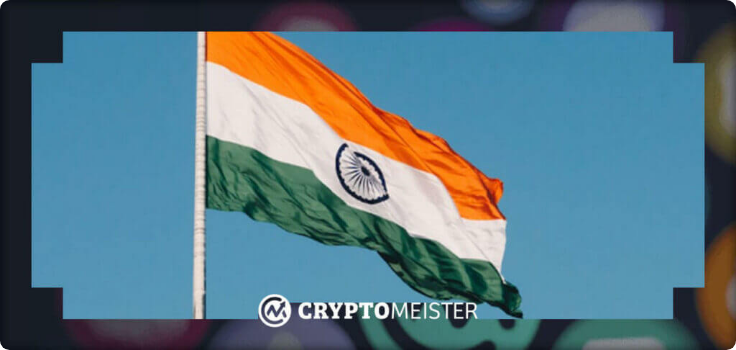What is in the center of the Indian national flag?
Examine the webpage screenshot and provide an in-depth answer to the question.

The image shows the national flag of India, and according to the description, the Ashoka Chakra is positioned in the center of the flag, making it a prominent feature of the national symbol.